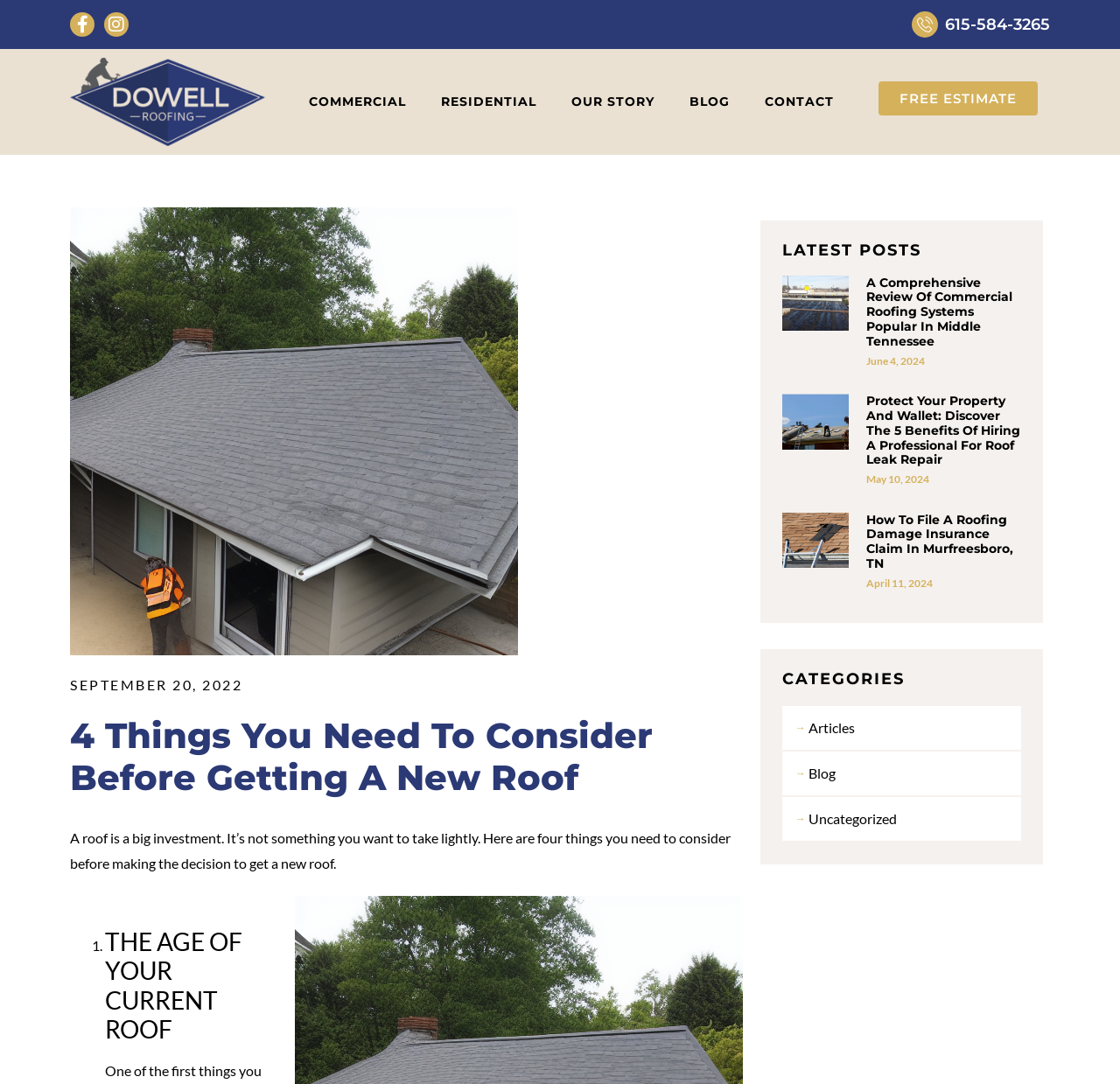Offer an in-depth caption of the entire webpage.

This webpage is about Dowell Roofing, a company that provides expert insights for roofing projects. At the top left corner, there are social media links to Facebook and Instagram, followed by a phone number and a link to contact the company. On the top right corner, there is a link to get a free estimate.

Below the top section, there is a heading that reads "4 Things You Need To Consider Before Getting A New Roof" with a brief introduction to the importance of considering several factors before getting a new roof. The article is divided into four sections, each marked with a list marker (1., 2., etc.) and a heading that describes a key consideration, such as "THE AGE OF YOUR CURRENT ROOF".

On the right side of the page, there is a section titled "LATEST POSTS" that features three articles with headings, images, and links to read more. The articles are about commercial roofing systems, roof leak repair, and filing a roofing damage insurance claim. Each article has a date published below the heading.

At the bottom of the page, there is a section titled "CATEGORIES" with links to articles, blog posts, and uncategorized content.